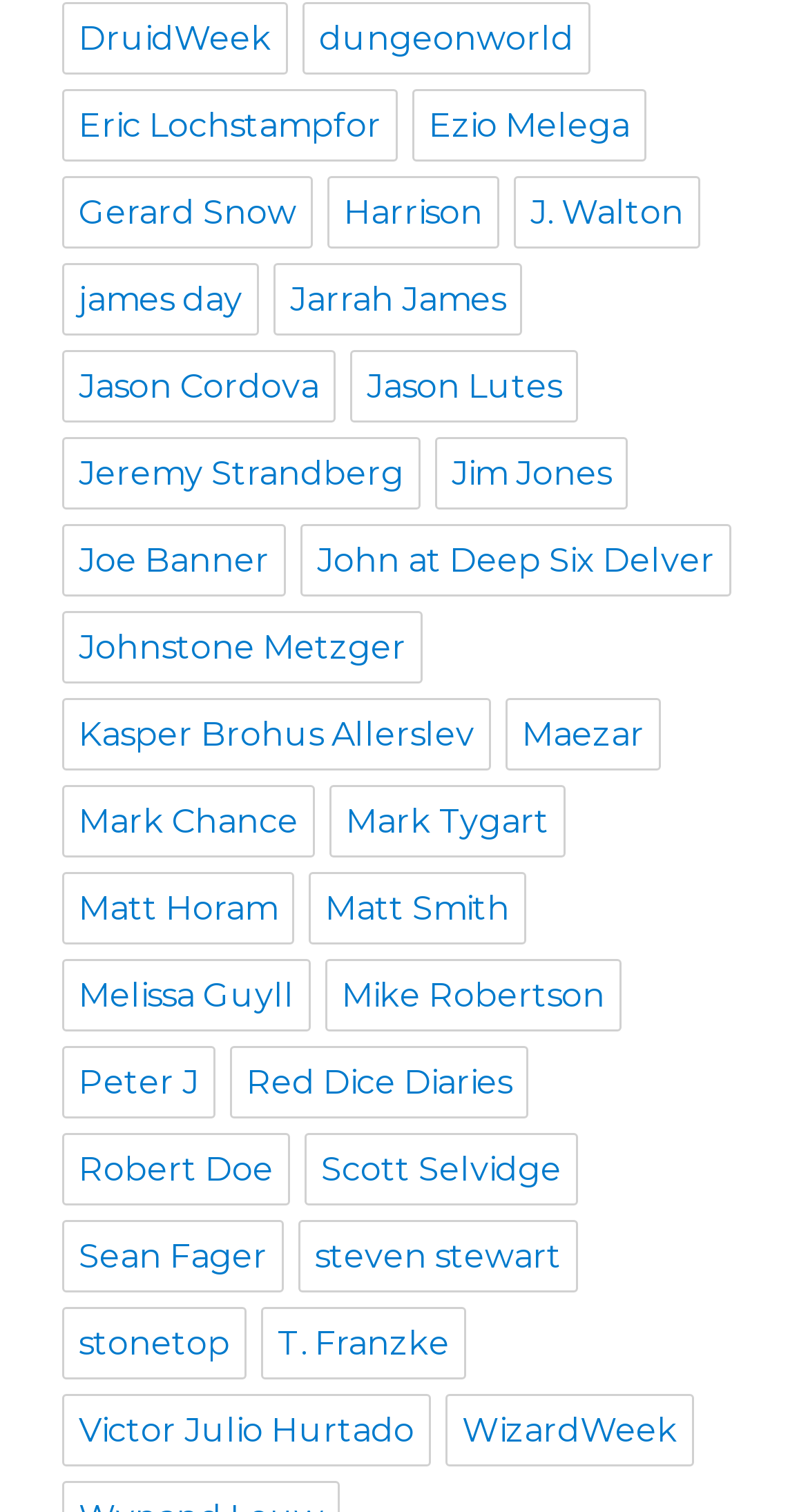Locate the bounding box coordinates of the clickable area to execute the instruction: "explore stonetop". Provide the coordinates as four float numbers between 0 and 1, represented as [left, top, right, bottom].

[0.077, 0.864, 0.305, 0.912]